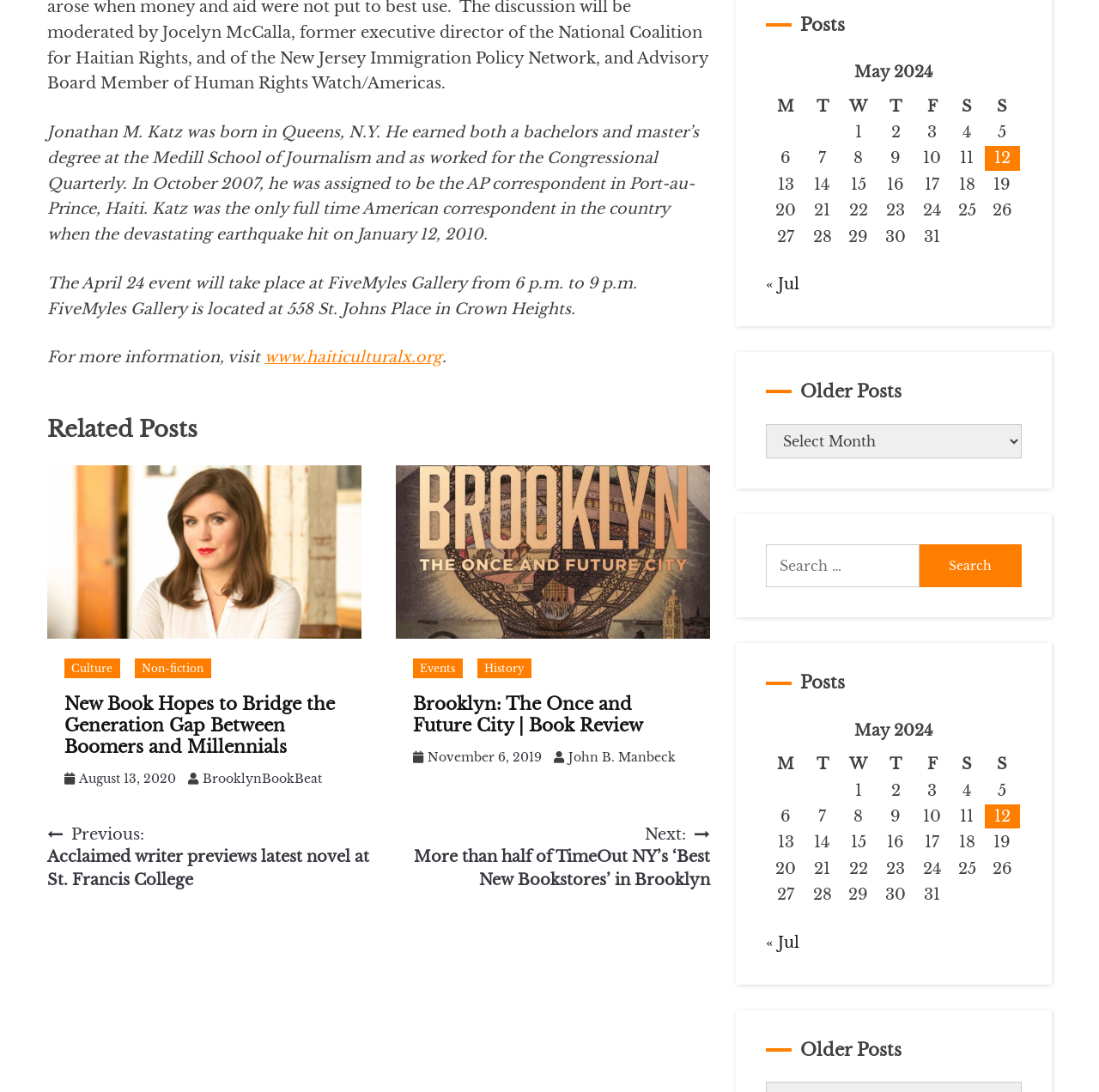Please identify the bounding box coordinates of where to click in order to follow the instruction: "Get more information about Bail".

None